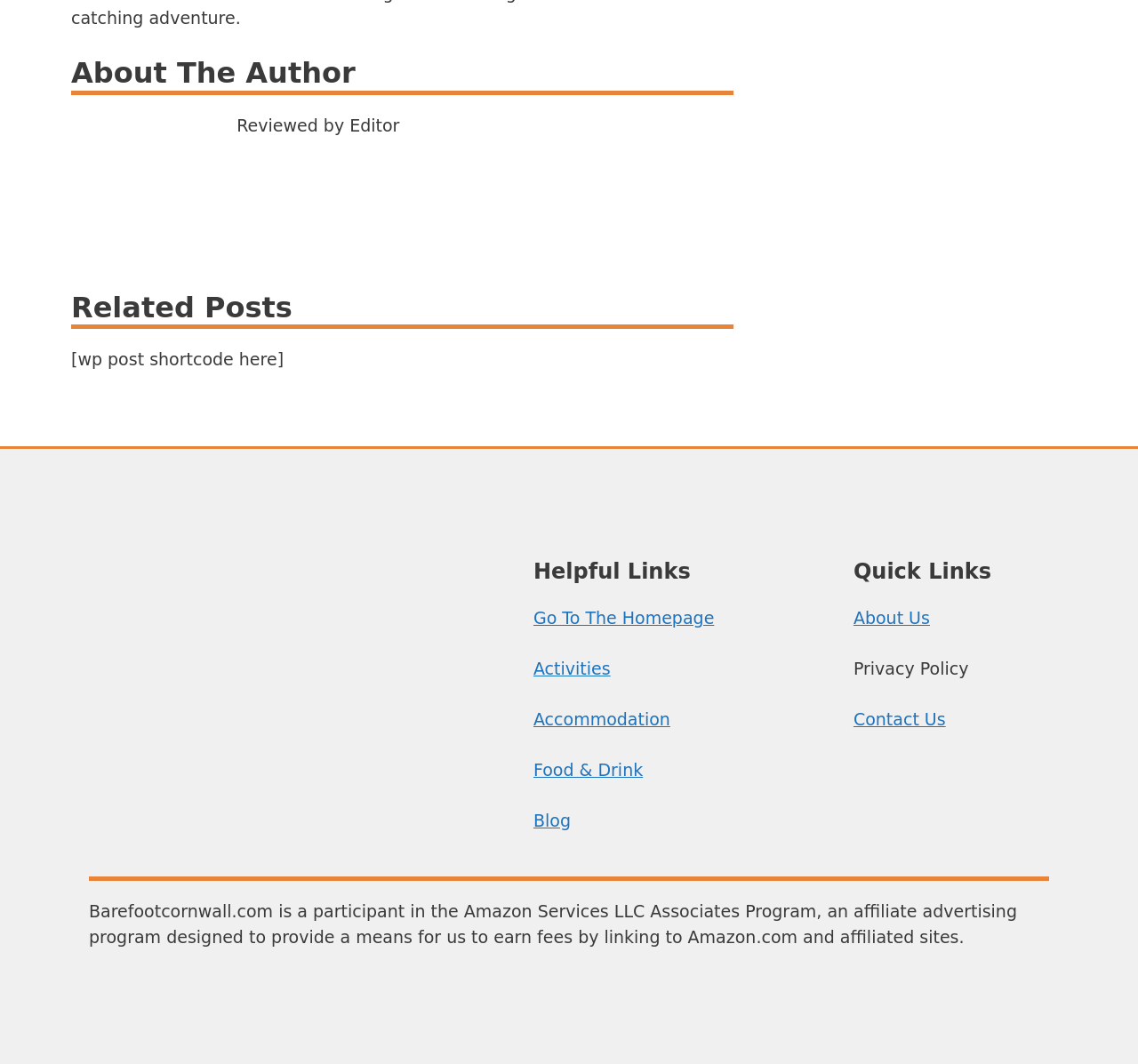Answer with a single word or phrase: 
How many sections are there in the sidebar?

2